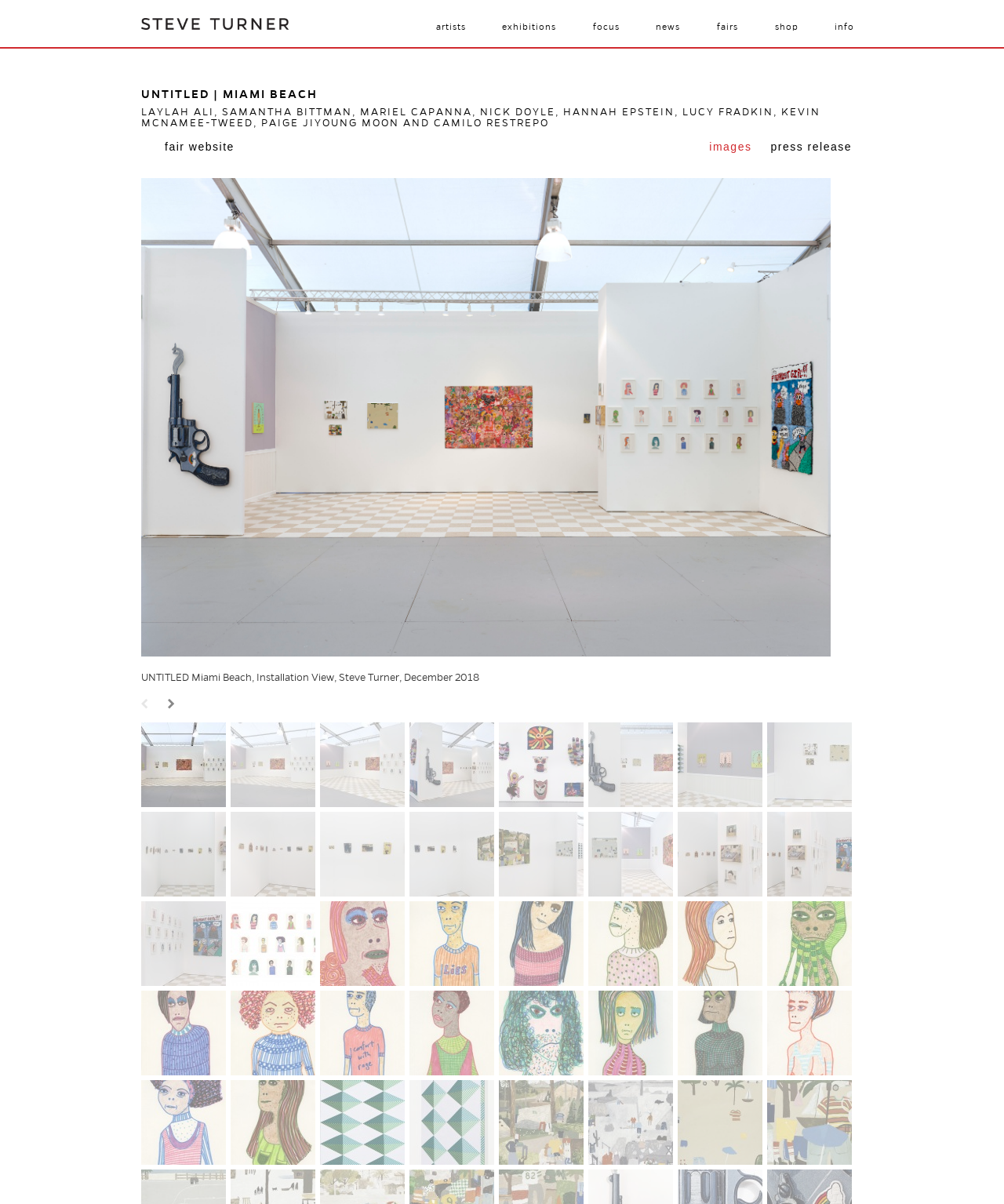How many thumbnails are there?
Please respond to the question with as much detail as possible.

There are 24 thumbnails of images, which can be found at the bottom of the webpage, arranged in a grid format.